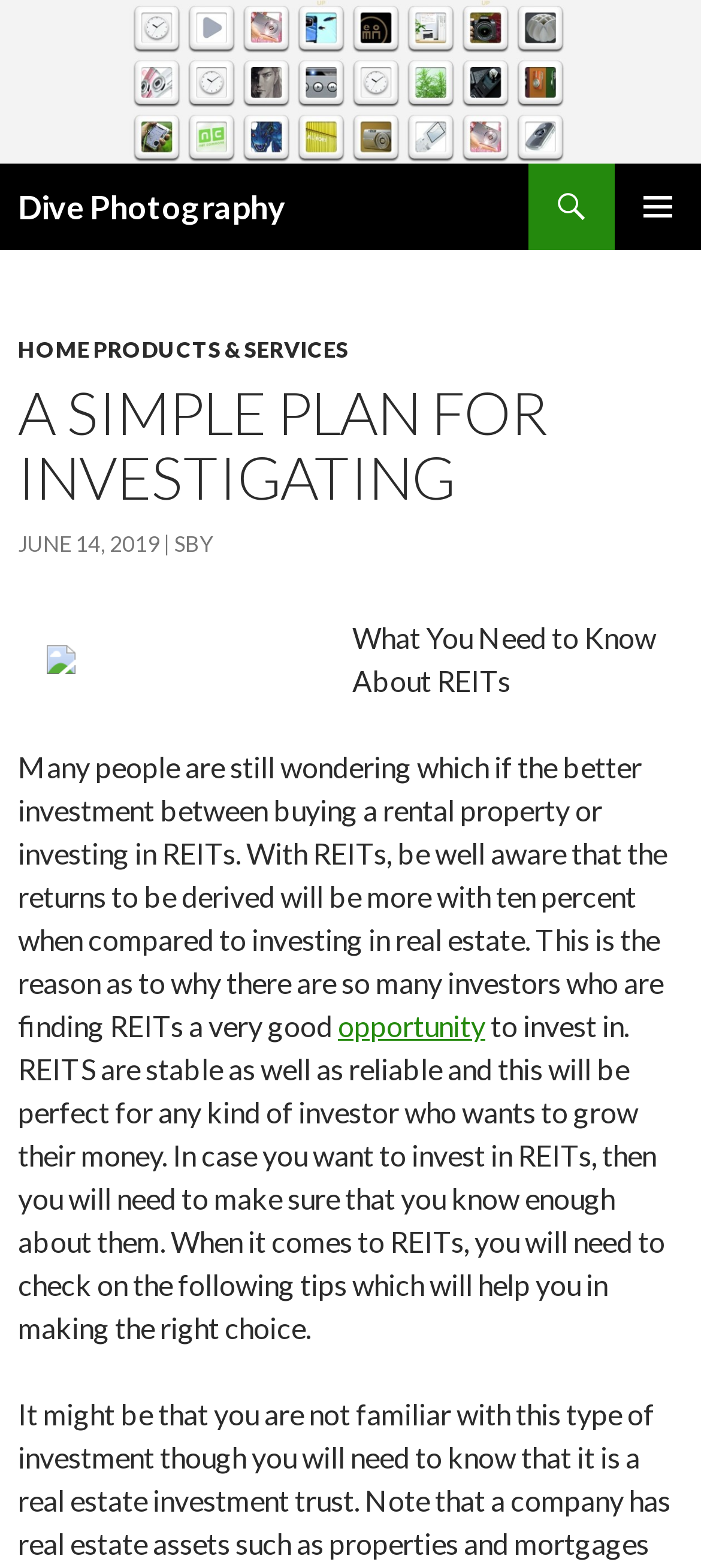Use a single word or phrase to answer the question: What is the author's advice for investing in REITs?

Know enough about them